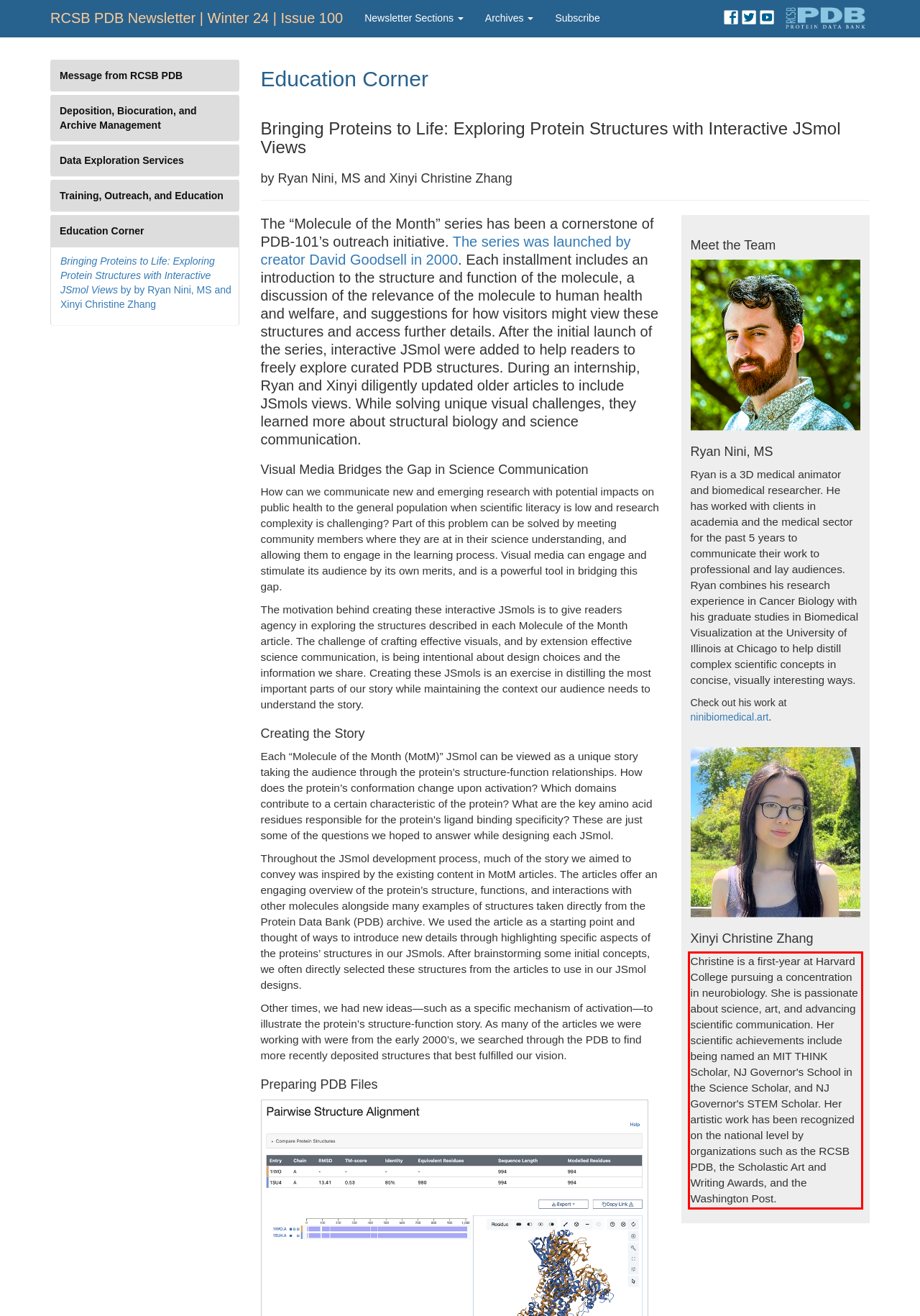You are presented with a webpage screenshot featuring a red bounding box. Perform OCR on the text inside the red bounding box and extract the content.

Christine is a first-year at Harvard College pursuing a concentration in neurobiology. She is passionate about science, art, and advancing scientific communication. Her scientific achievements include being named an MIT THINK Scholar, NJ Governor's School in the Science Scholar, and NJ Governor's STEM Scholar. Her artistic work has been recognized on the national level by organizations such as the RCSB PDB, the Scholastic Art and Writing Awards, and the Washington Post.